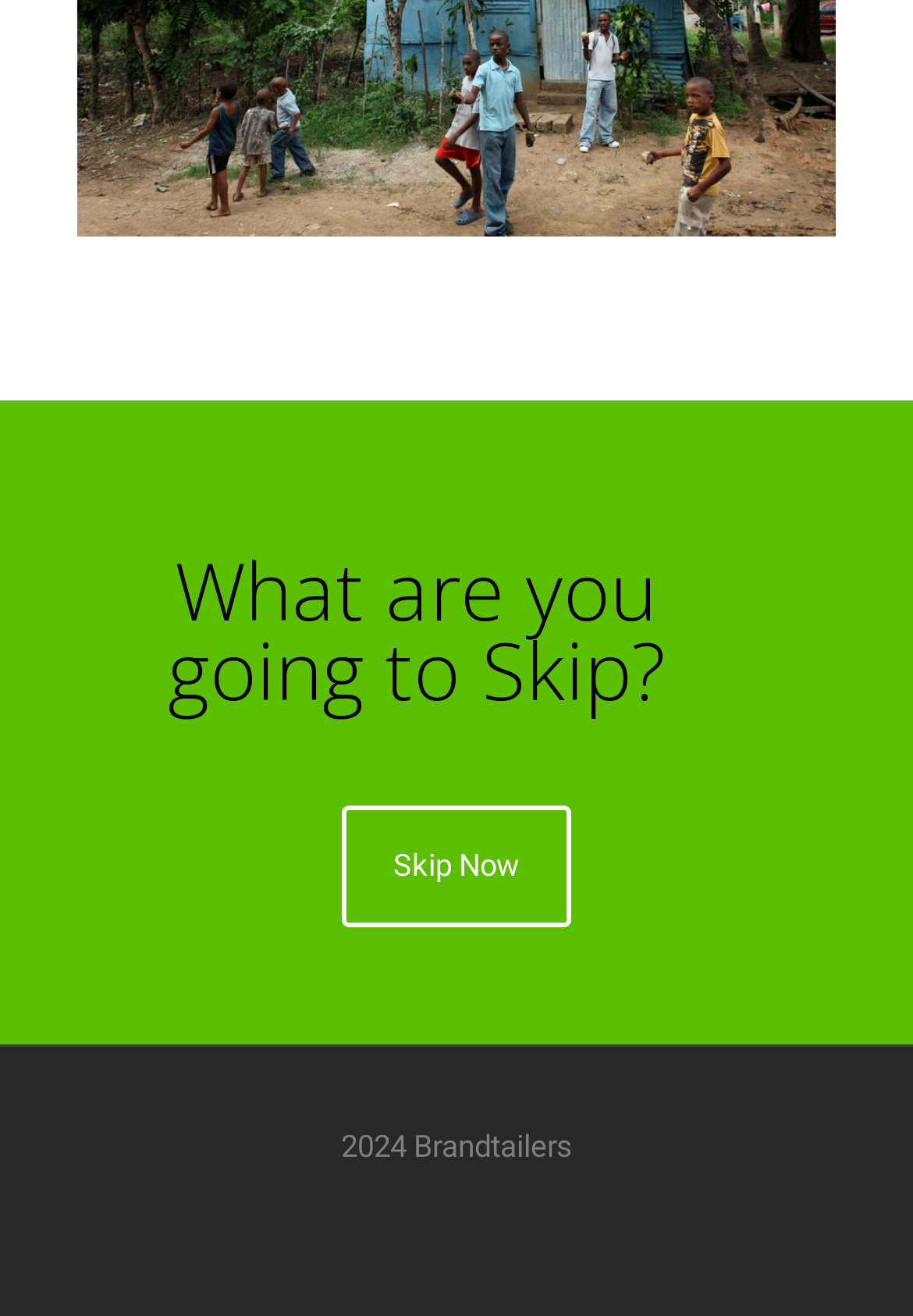Using the webpage screenshot, find the UI element described by Skip Now. Provide the bounding box coordinates in the format (top-left x, top-left y, bottom-right x, bottom-right y), ensuring all values are floating point numbers between 0 and 1.

[0.374, 0.612, 0.626, 0.704]